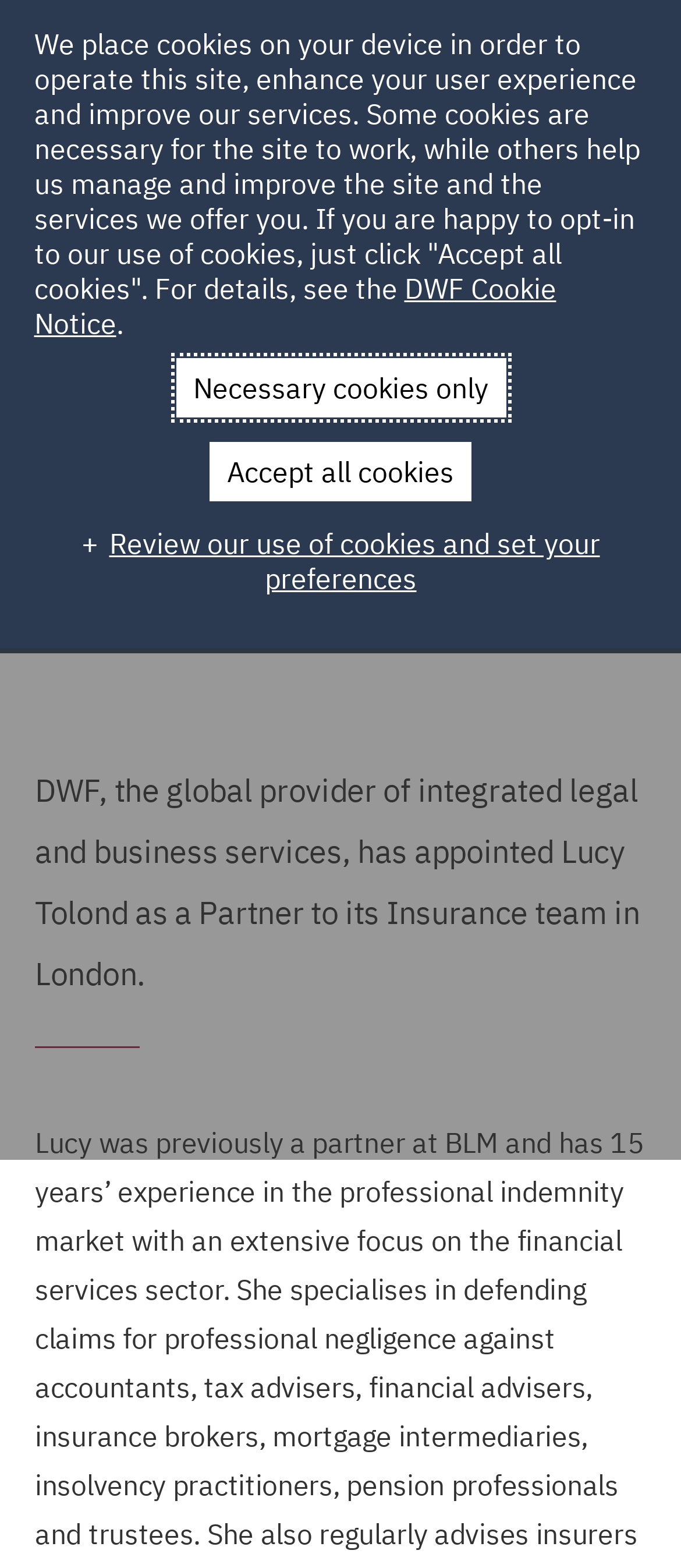Identify the bounding box of the HTML element described as: "Press Releases".

[0.534, 0.179, 0.771, 0.202]